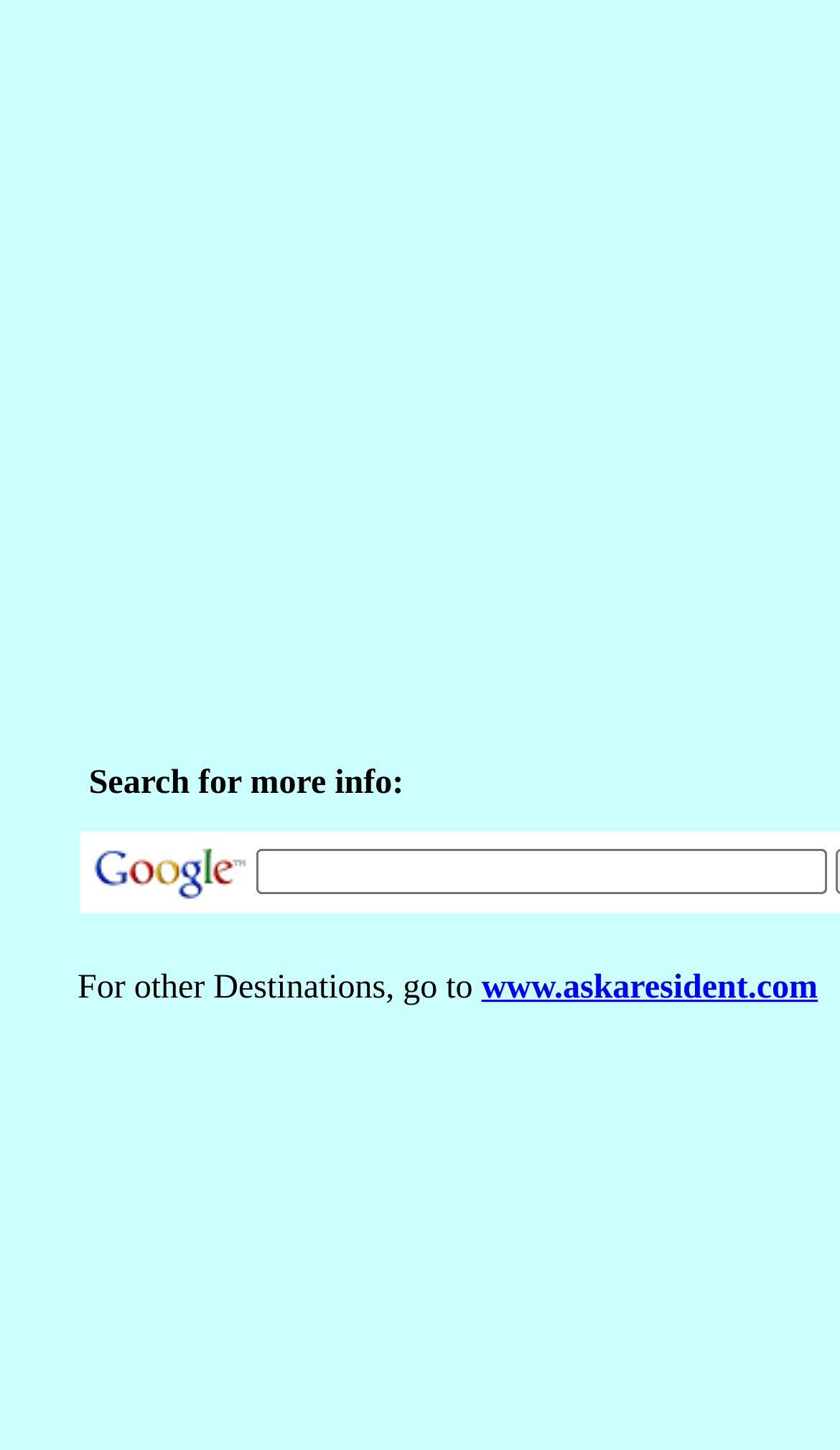How many textboxes are there?
Refer to the image and provide a thorough answer to the question.

There is only one textbox in the webpage, which is located in the LayoutTableCell element and does not have any default text.